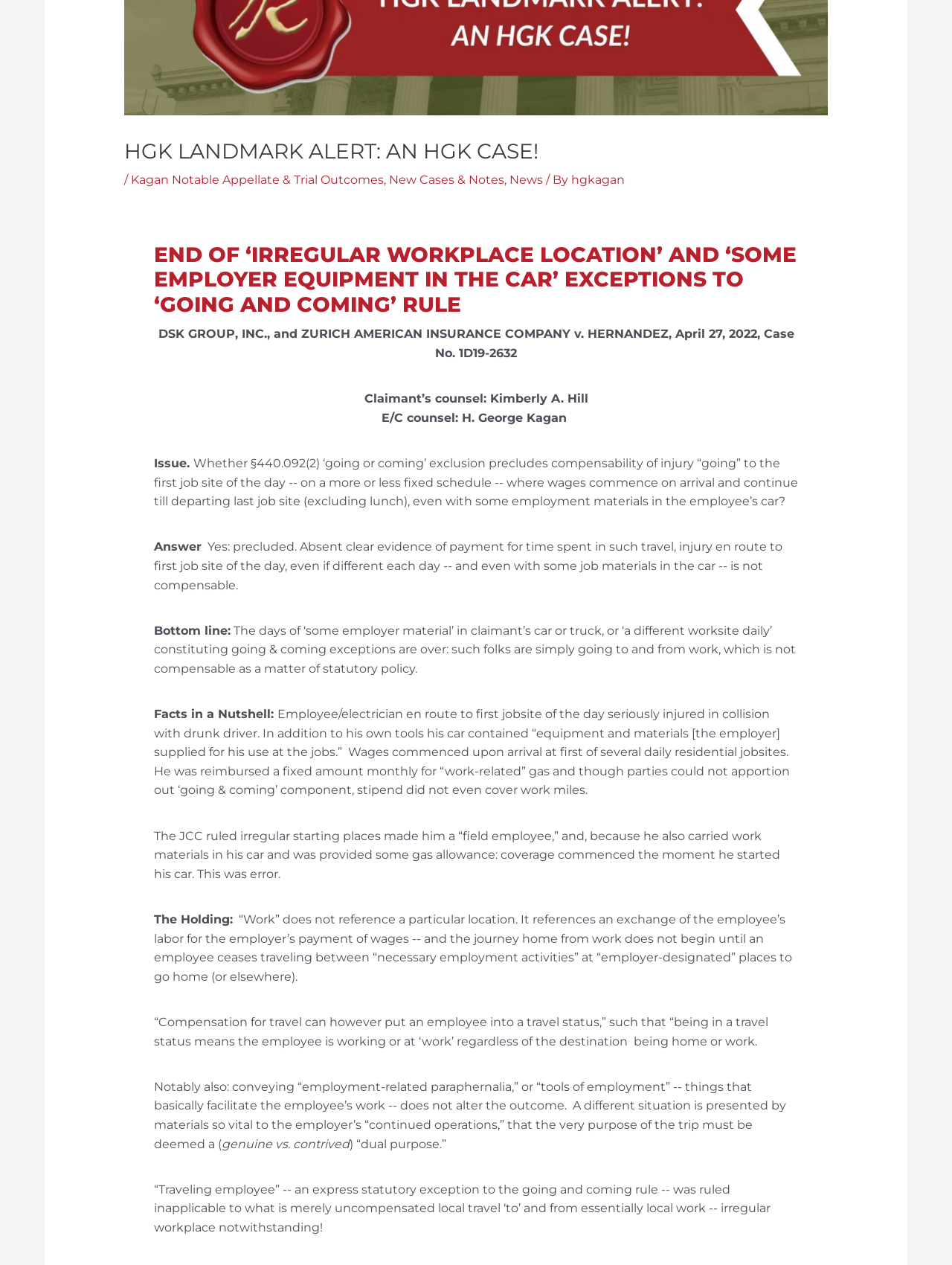Predict the bounding box coordinates of the UI element that matches this description: "May 2020". The coordinates should be in the format [left, top, right, bottom] with each value between 0 and 1.

None